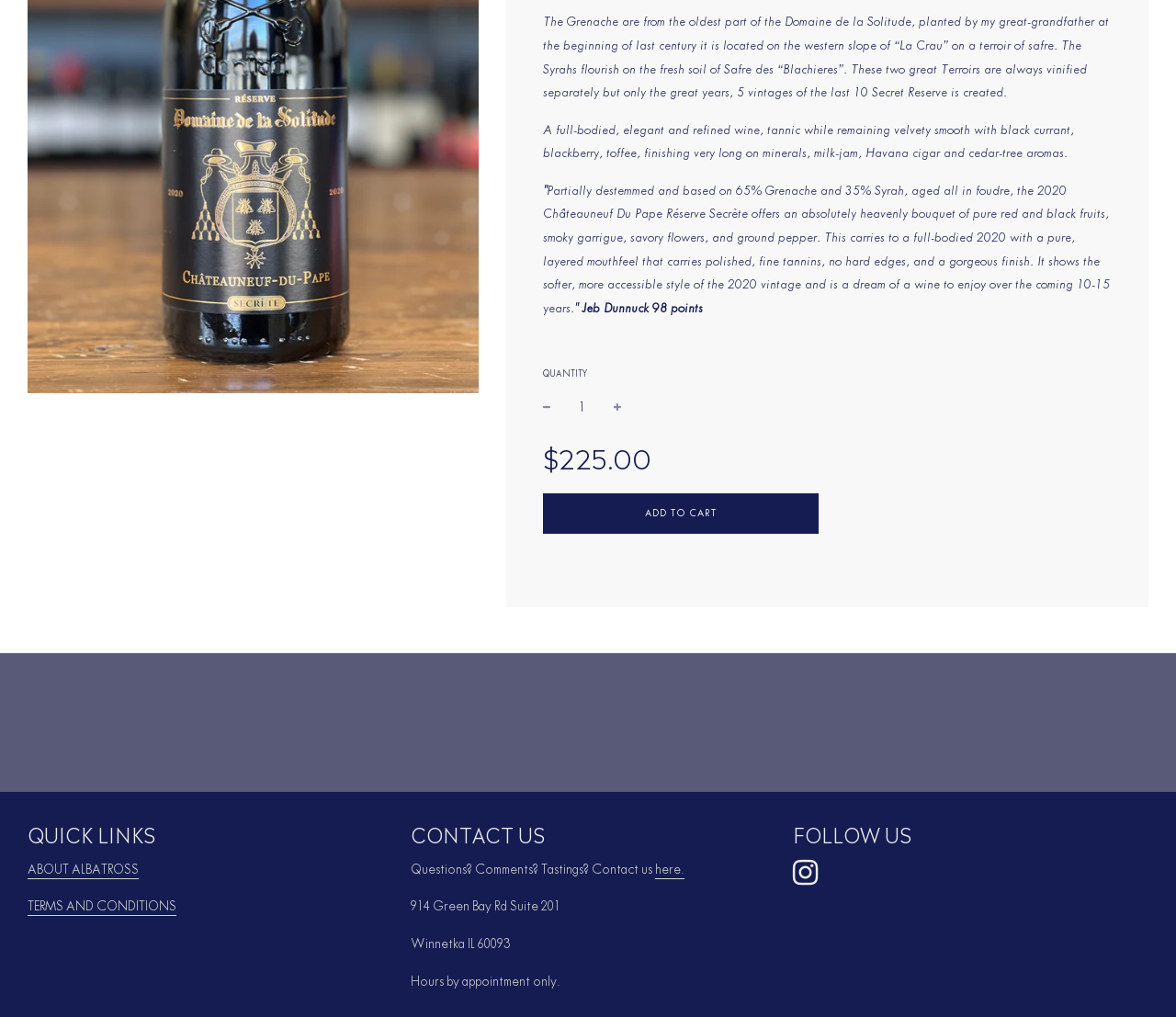Based on the element description: "loading... Add to Cart", identify the UI element and provide its bounding box coordinates. Use four float numbers between 0 and 1, [left, top, right, bottom].

[0.462, 0.485, 0.696, 0.525]